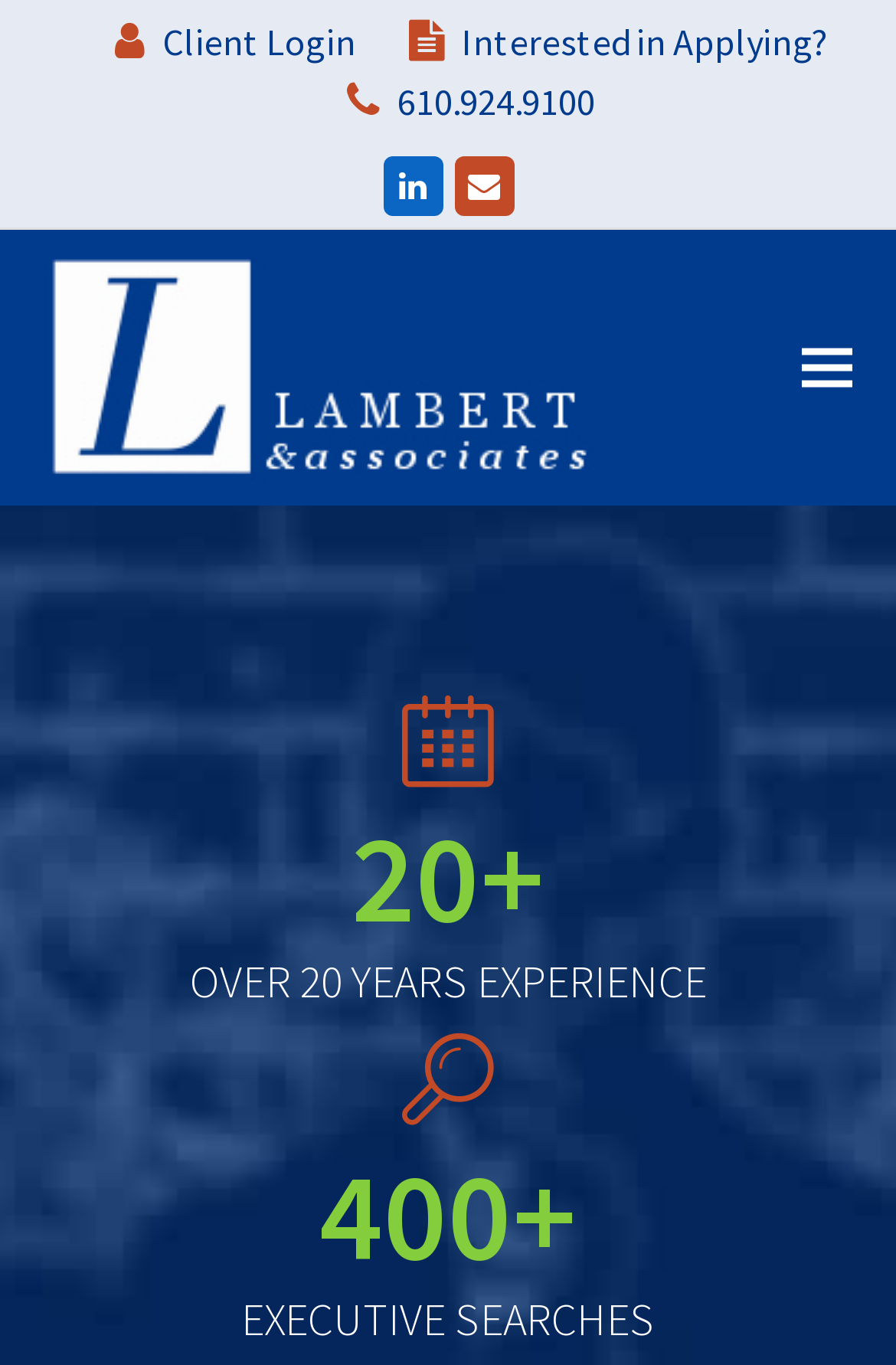Predict the bounding box for the UI component with the following description: "alt="LAMBERT and associates"".

[0.05, 0.249, 0.691, 0.283]